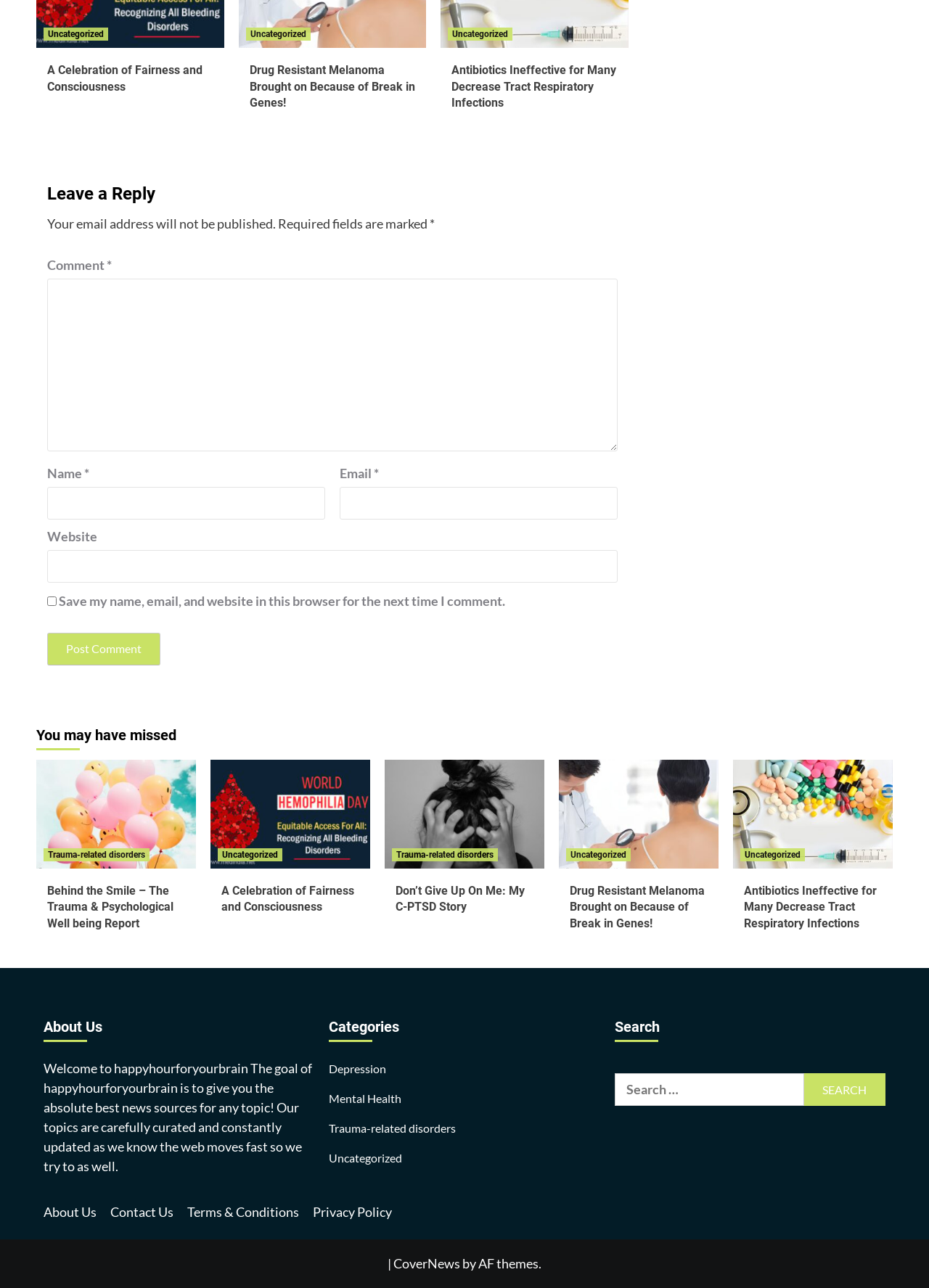Specify the bounding box coordinates of the area to click in order to follow the given instruction: "Read about Antibiotics Ineffective for Many Decrease Tract Respiratory Infections."

[0.801, 0.686, 0.949, 0.723]